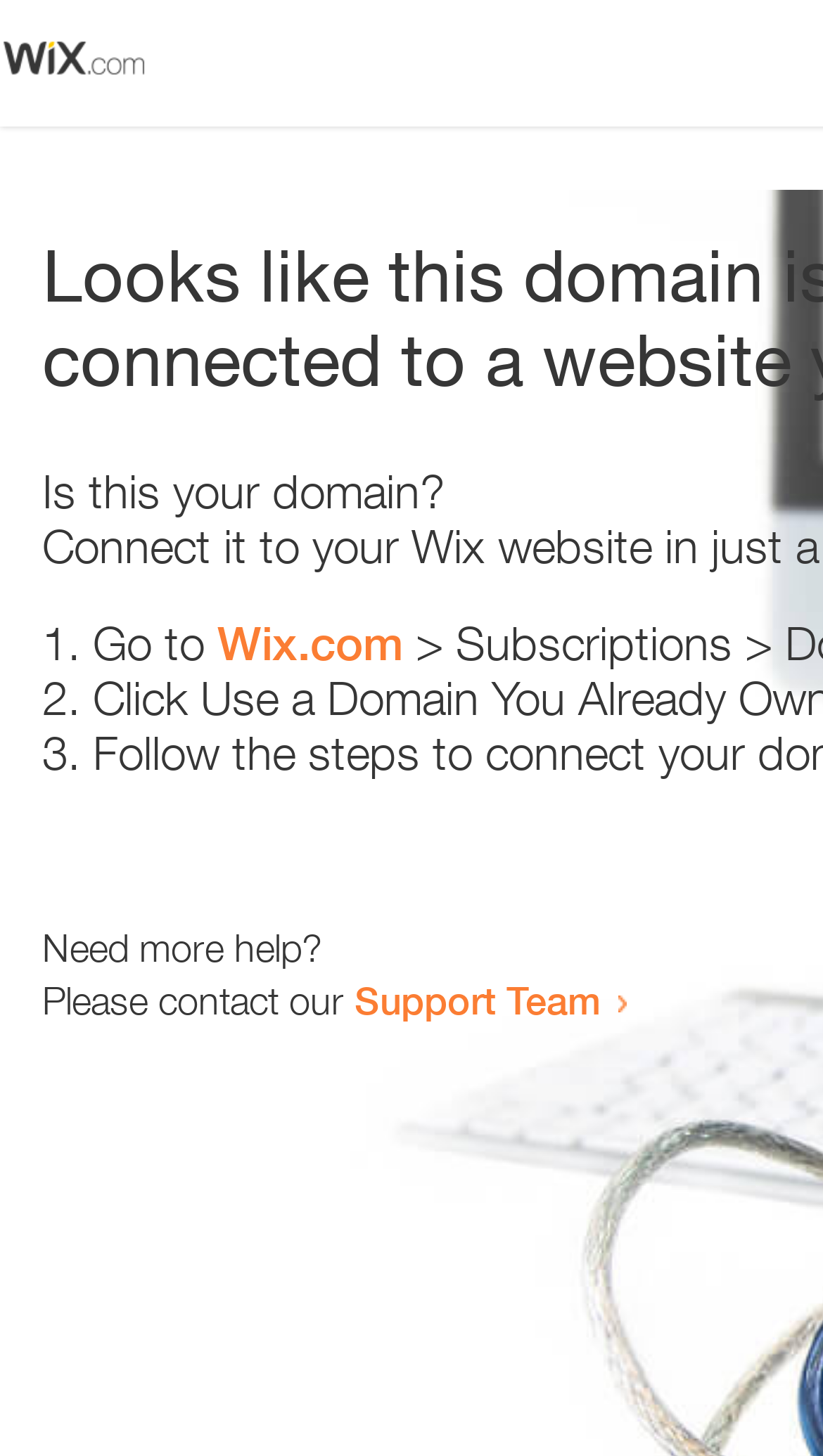Given the element description "Wix.com" in the screenshot, predict the bounding box coordinates of that UI element.

[0.264, 0.423, 0.49, 0.461]